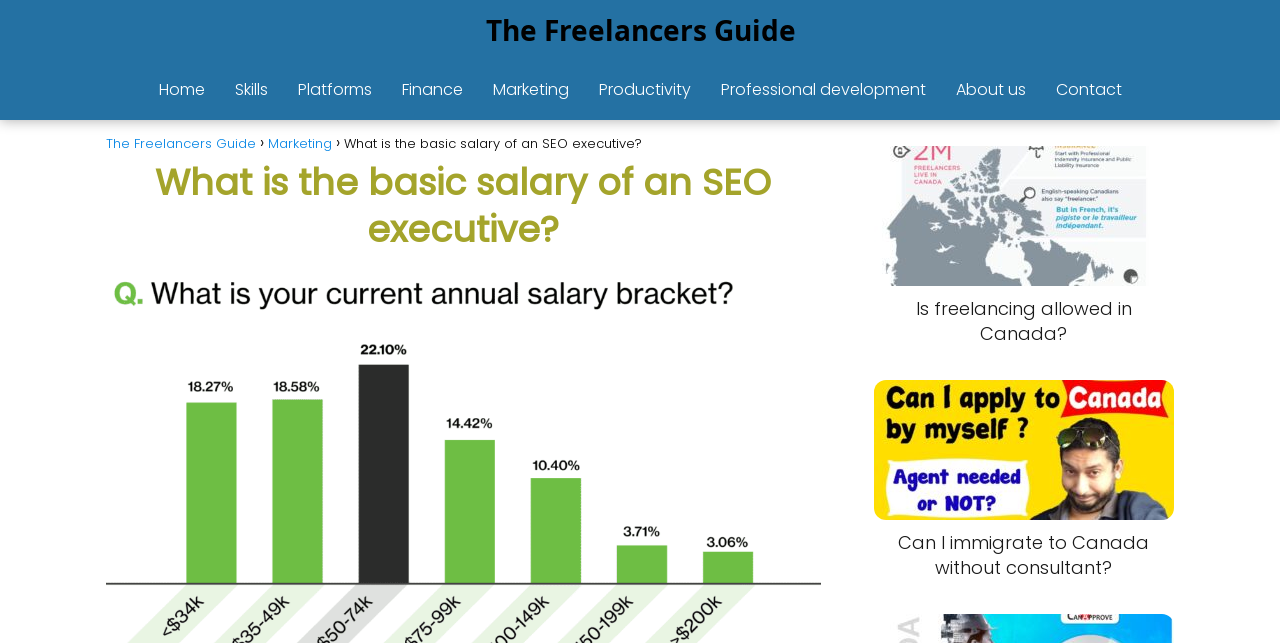Examine the image carefully and respond to the question with a detailed answer: 
What is the topic of the second article?

The second article contains a link with the text 'Can I immigrate to Canada without consultant?', which suggests that the topic of the second article is related to immigrating to Canada.